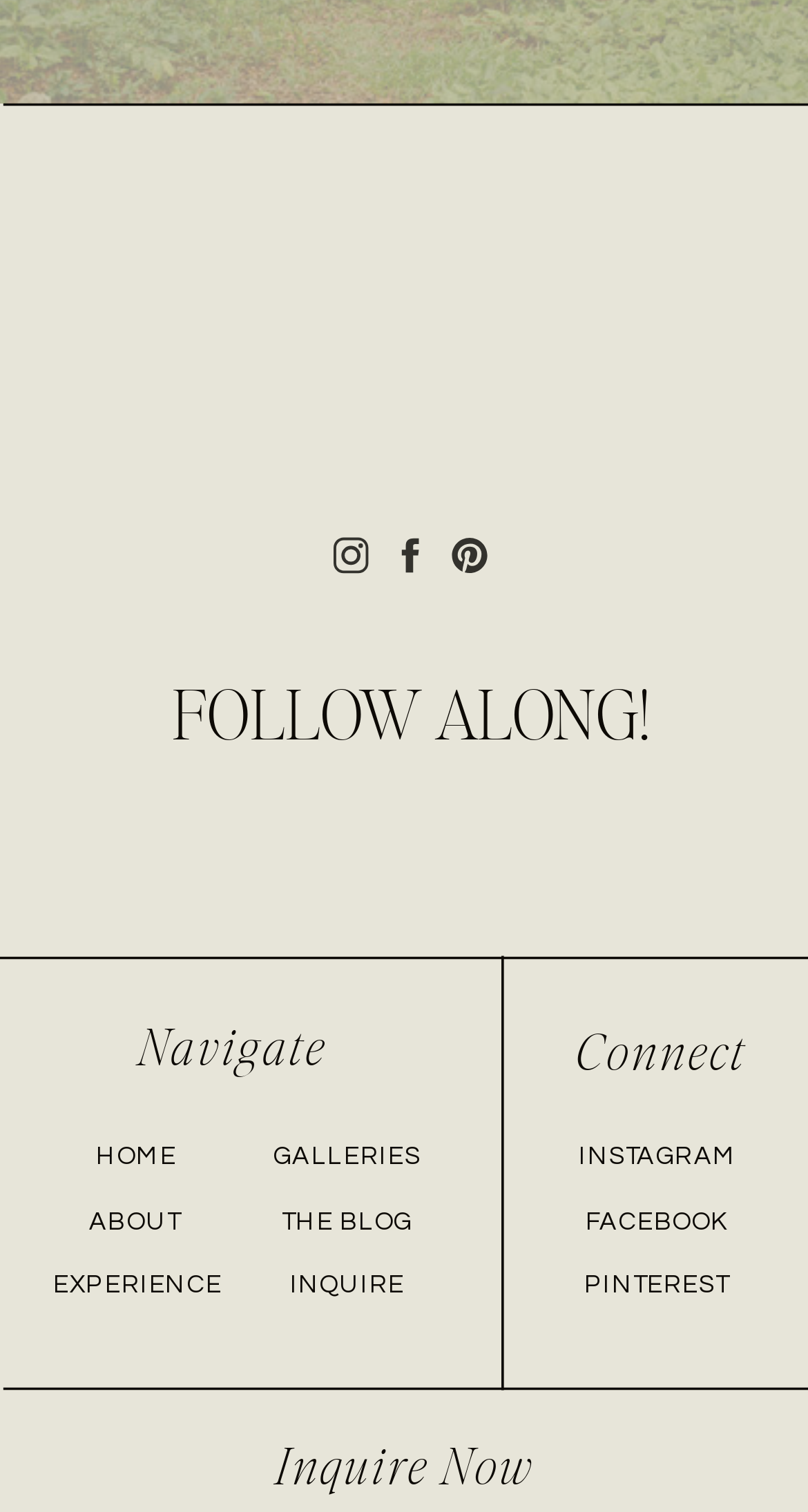What is the main navigation menu?
Based on the image, answer the question with a single word or brief phrase.

HOME, ABOUT, EXPERIENCE, GALLERIES, THE BLOG, INQUIRE